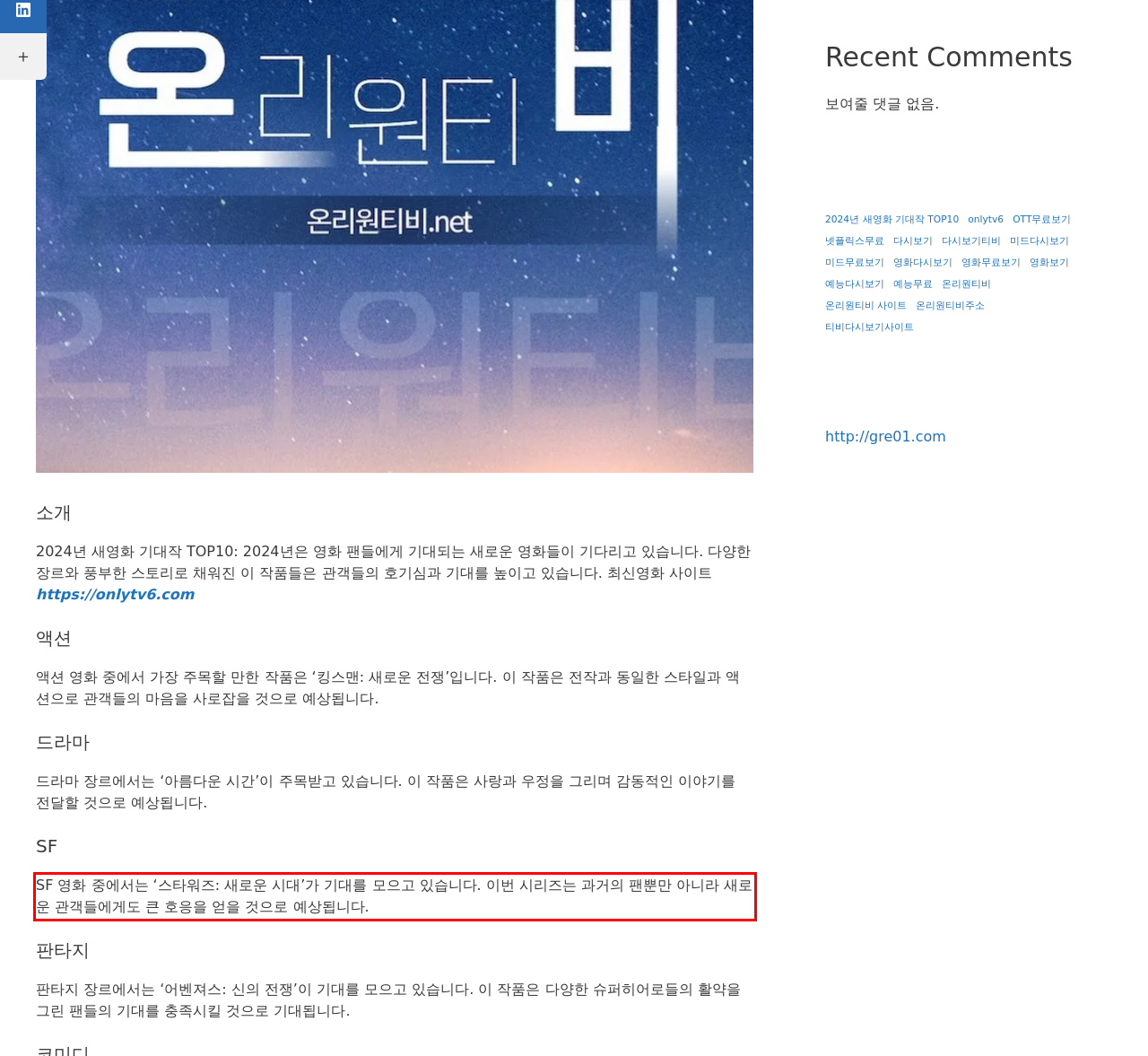Please perform OCR on the text within the red rectangle in the webpage screenshot and return the text content.

SF 영화 중에서는 ‘스타워즈: 새로운 시대’가 기대를 모으고 있습니다. 이번 시리즈는 과거의 팬뿐만 아니라 새로운 관객들에게도 큰 호응을 얻을 것으로 예상됩니다.